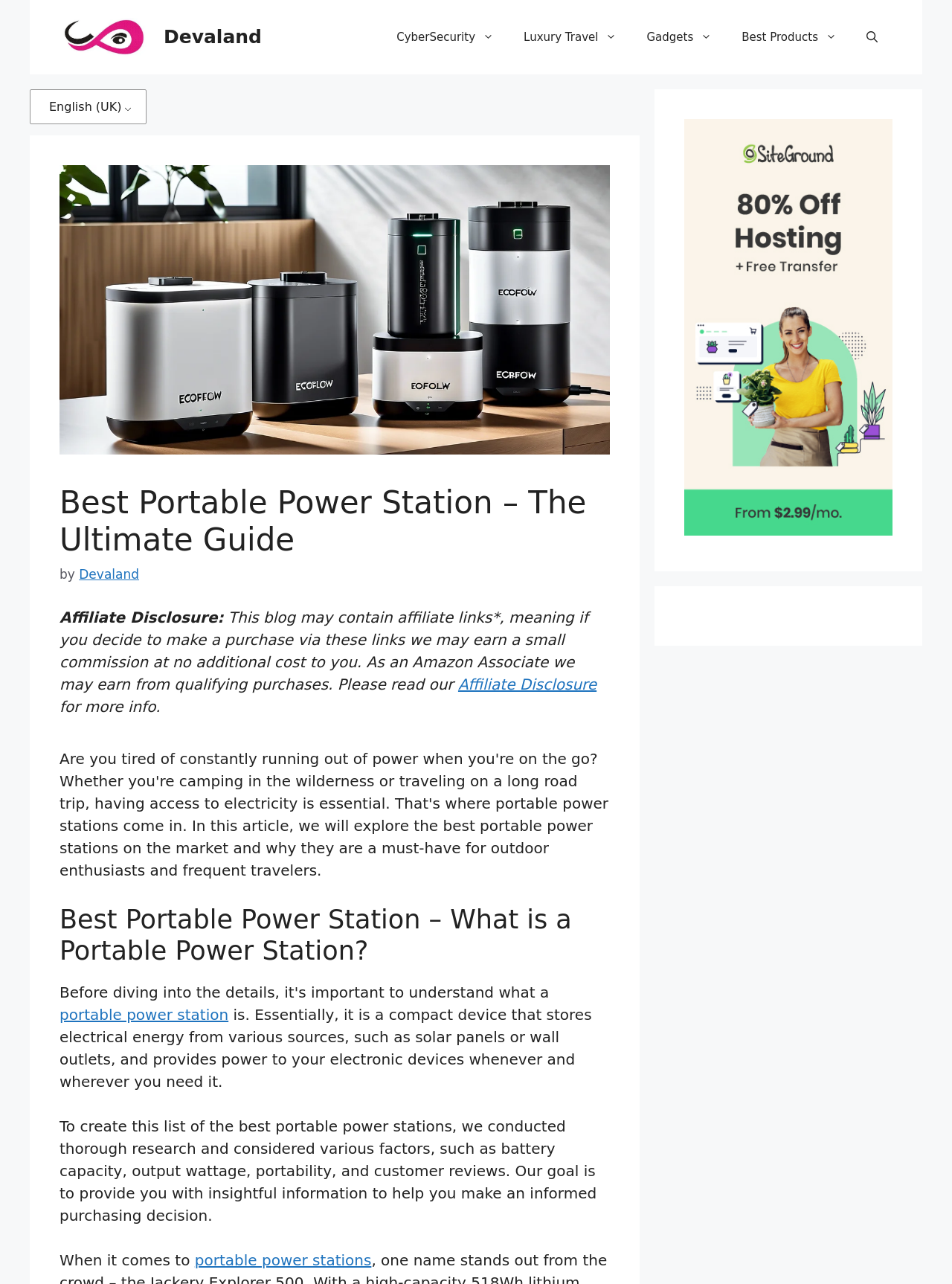What is the topic of the article?
Answer the question with a detailed explanation, including all necessary information.

The webpage is focused on portable power stations, providing information on what they are, and presenting a list of the best ones.